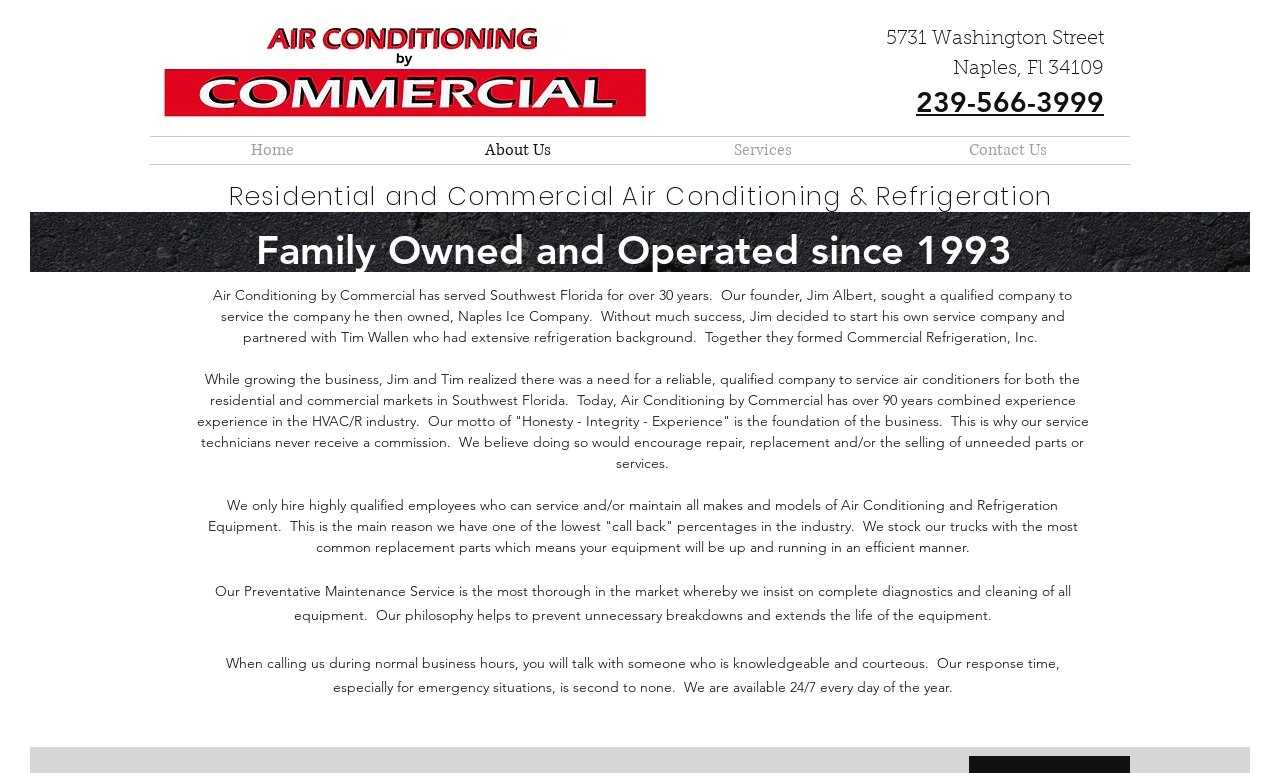With reference to the screenshot, provide a detailed response to the question below:
What type of services does the company provide?

I found this information by looking at the link element with ID 79, which contains a description of the company's services, and also by reading the static text elements with IDs 311, 318, and 325, which provide more details about the company's history and services.